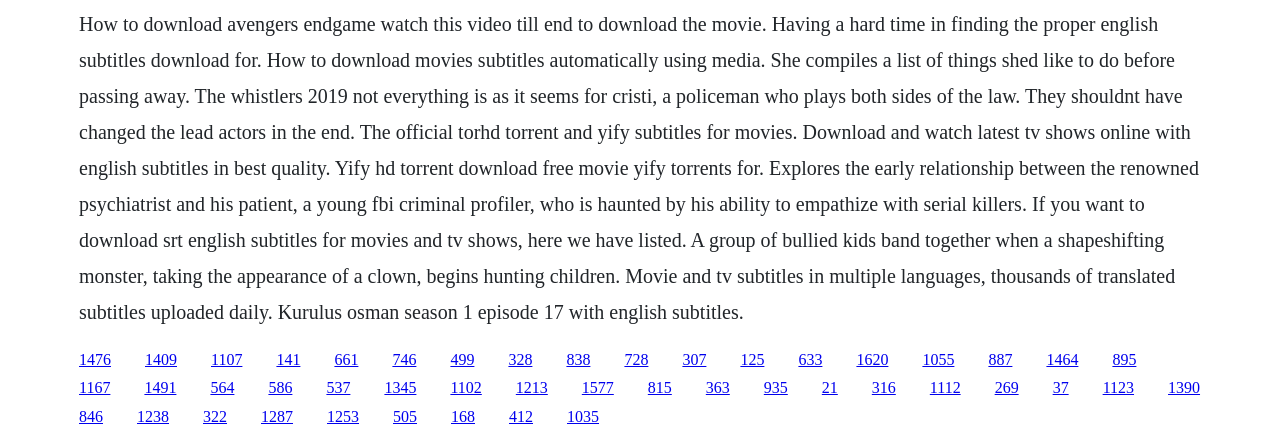Is the webpage about movie streaming?
Carefully analyze the image and provide a detailed answer to the question.

Although the webpage mentions 'Download and watch latest TV shows online', the focus of the webpage appears to be on downloading subtitles rather than streaming movies. There is no indication of a streaming service or a way to watch movies directly on the webpage.